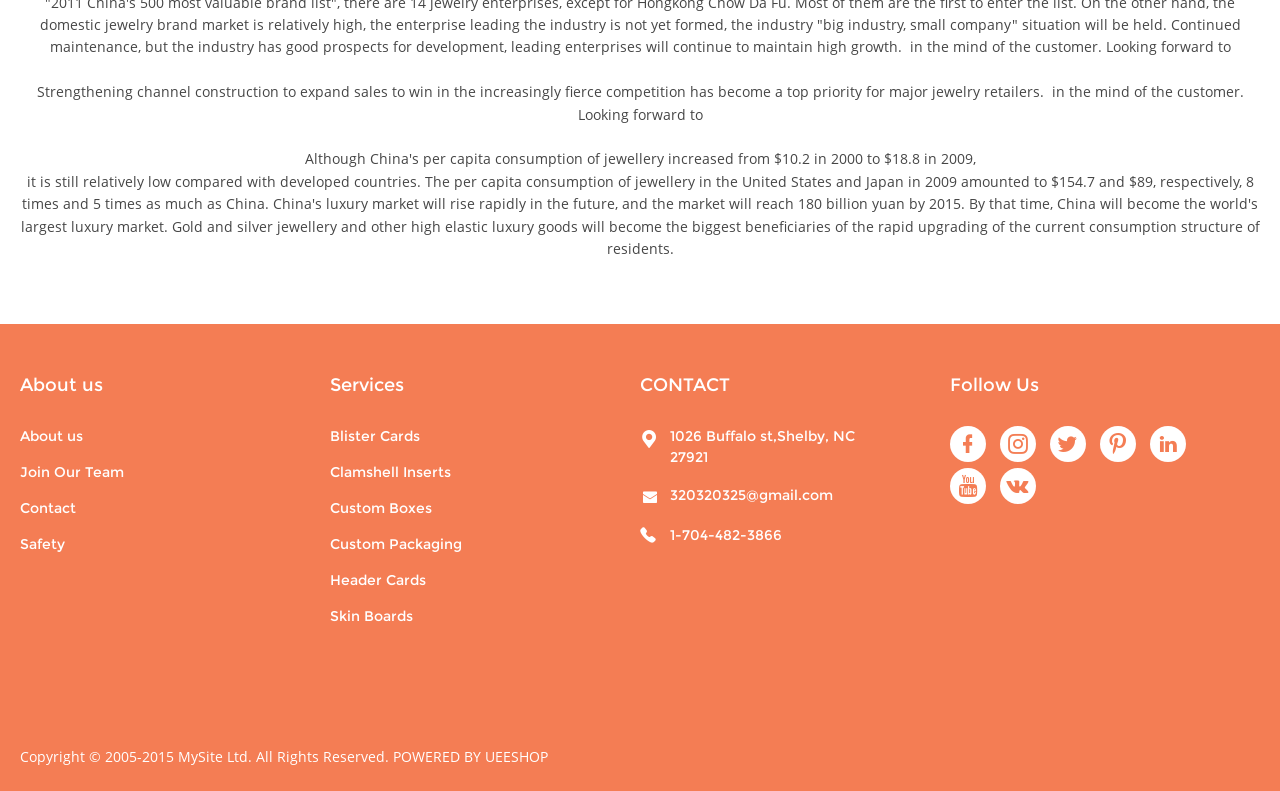Based on the element description About us, identify the bounding box of the UI element in the given webpage screenshot. The coordinates should be in the format (top-left x, top-left y, bottom-right x, bottom-right y) and must be between 0 and 1.

[0.016, 0.54, 0.065, 0.563]